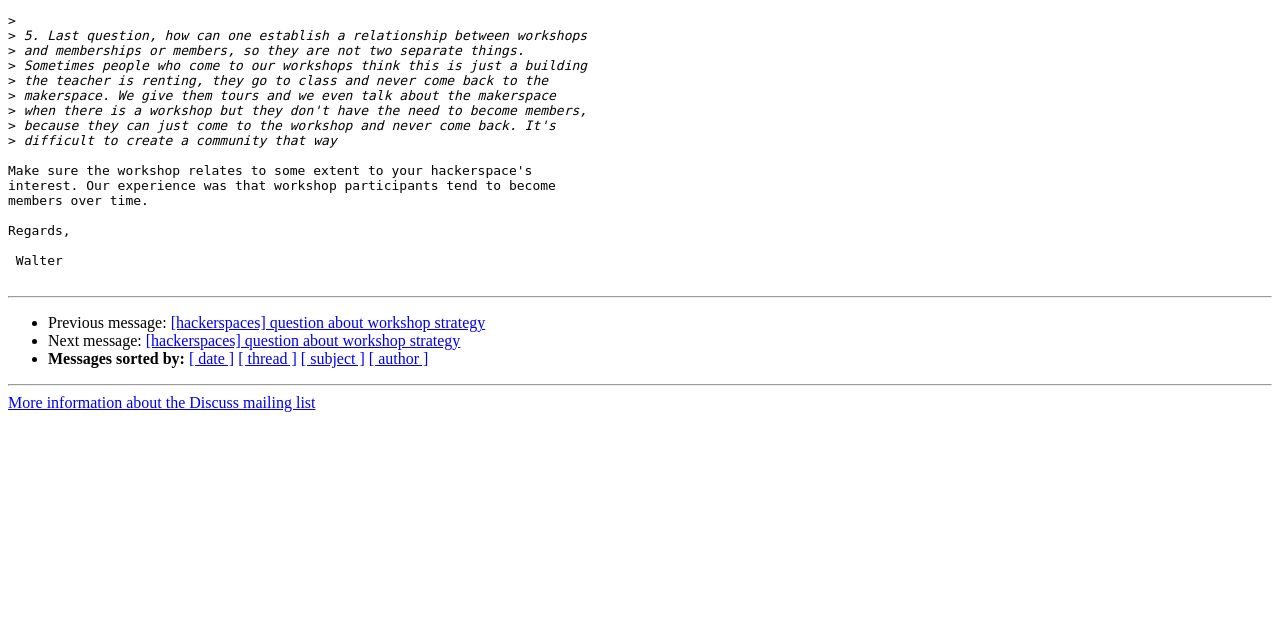Find the UI element described as: "[hackerspaces] question about workshop strategy" and predict its bounding box coordinates. Ensure the coordinates are four float numbers between 0 and 1, [left, top, right, bottom].

[0.114, 0.519, 0.36, 0.546]